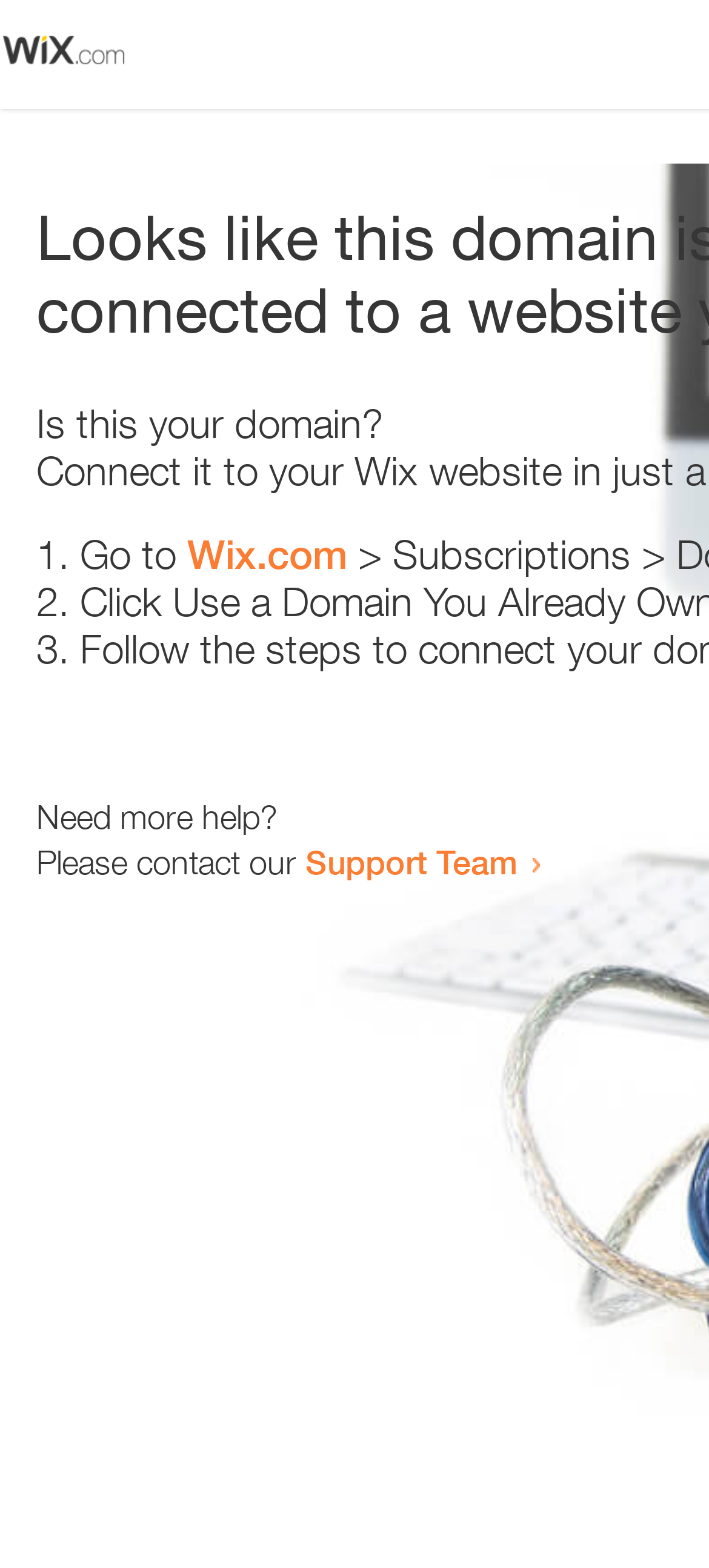Produce an elaborate caption capturing the essence of the webpage.

The webpage appears to be an error page, with a small image at the top left corner. Below the image, there is a heading that reads "Is this your domain?" centered on the page. 

Underneath the heading, there is a numbered list with three items. The first item starts with "1." and is followed by the text "Go to" and a link to "Wix.com". The second item starts with "2." and the third item starts with "3.", but their contents are not specified. 

At the bottom of the page, there is a section that provides additional help options. It starts with the text "Need more help?" and is followed by a sentence that reads "Please contact our". This sentence is completed with a link to the "Support Team".